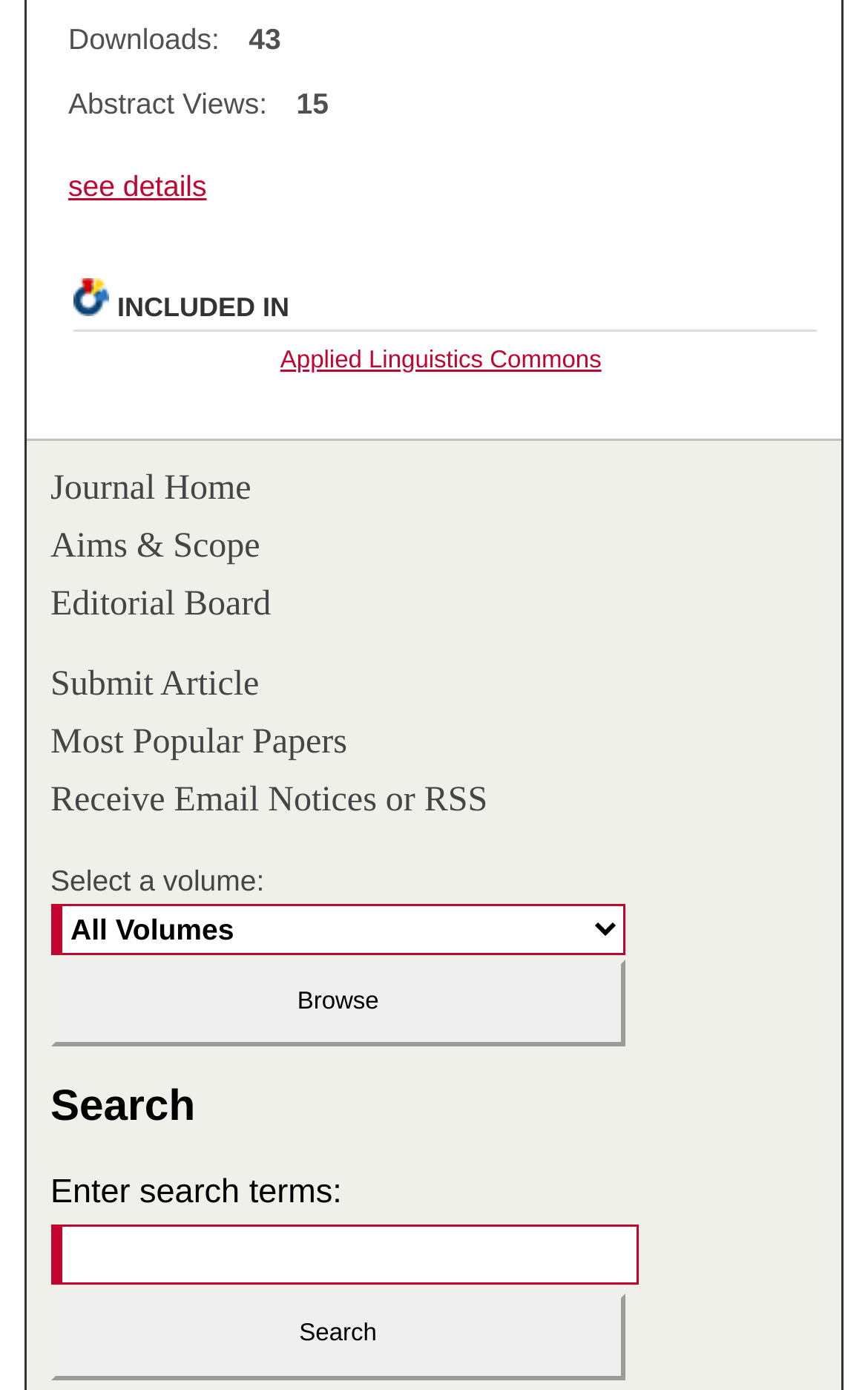What is the function of the 'Browse' button?
Offer a detailed and full explanation in response to the question.

The 'Browse' button is located next to a combobox for selecting a volume, suggesting that it is used to browse through available volumes.